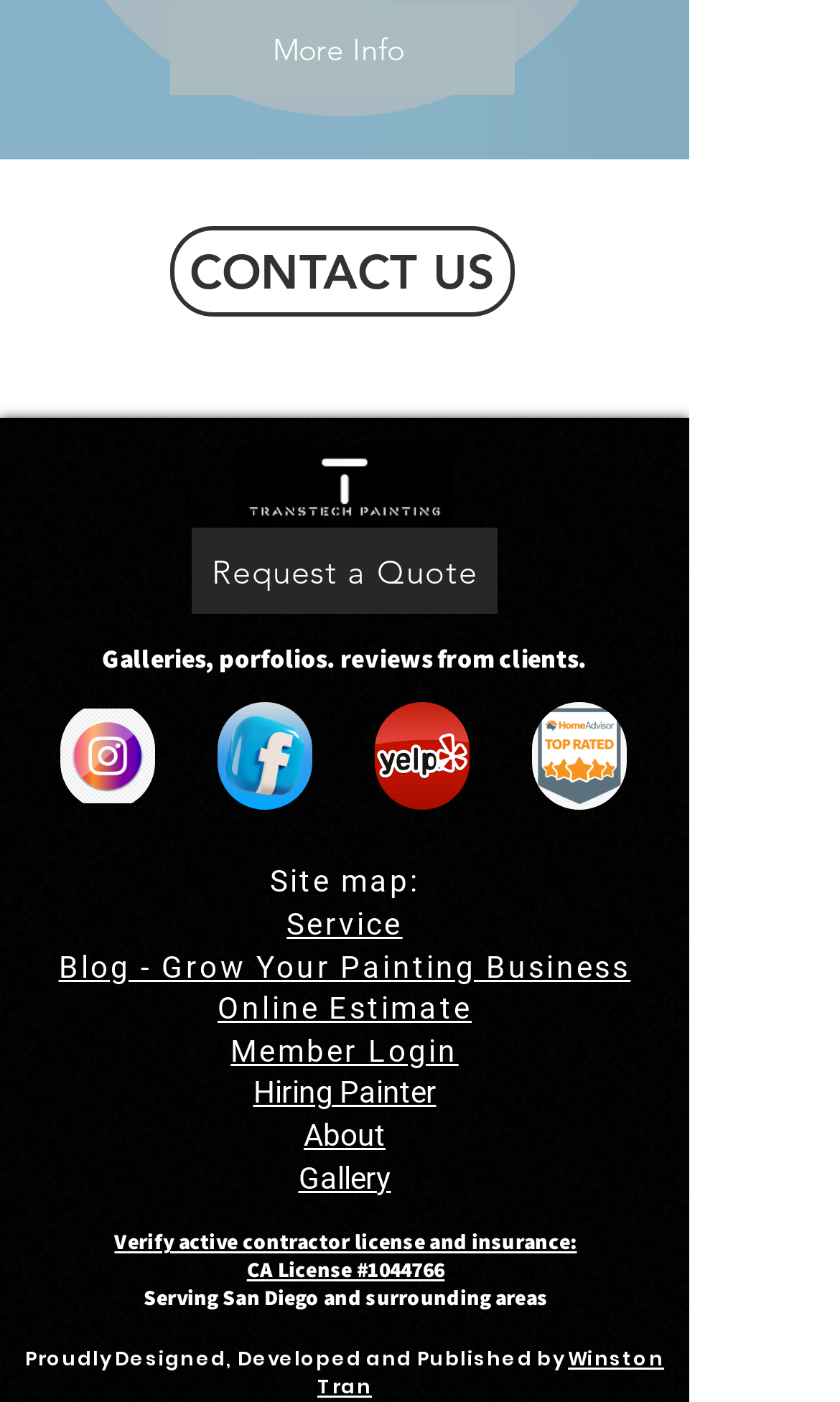How many links are there in the site map section?
Answer briefly with a single word or phrase based on the image.

8